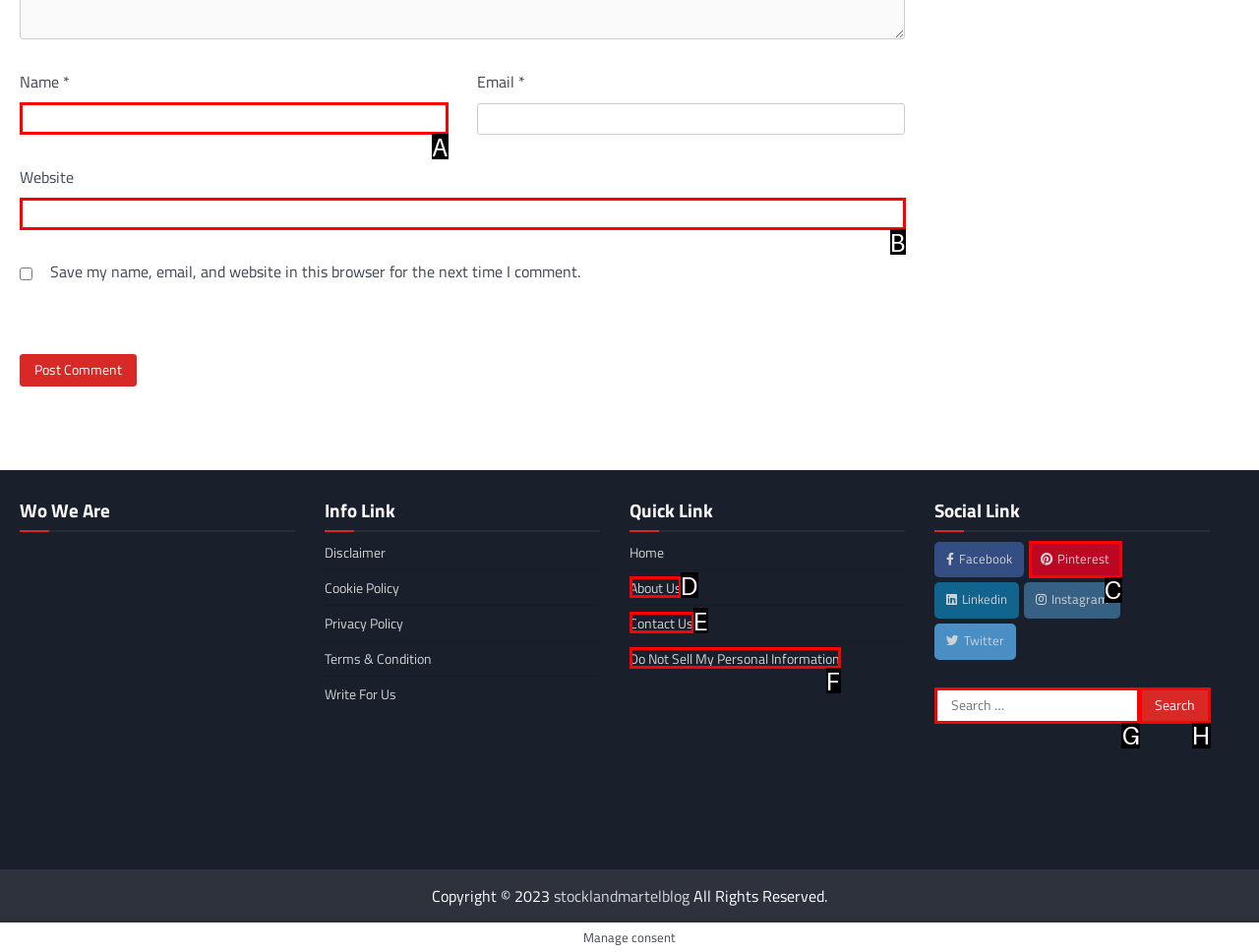To perform the task "Visit the About Us page", which UI element's letter should you select? Provide the letter directly.

D